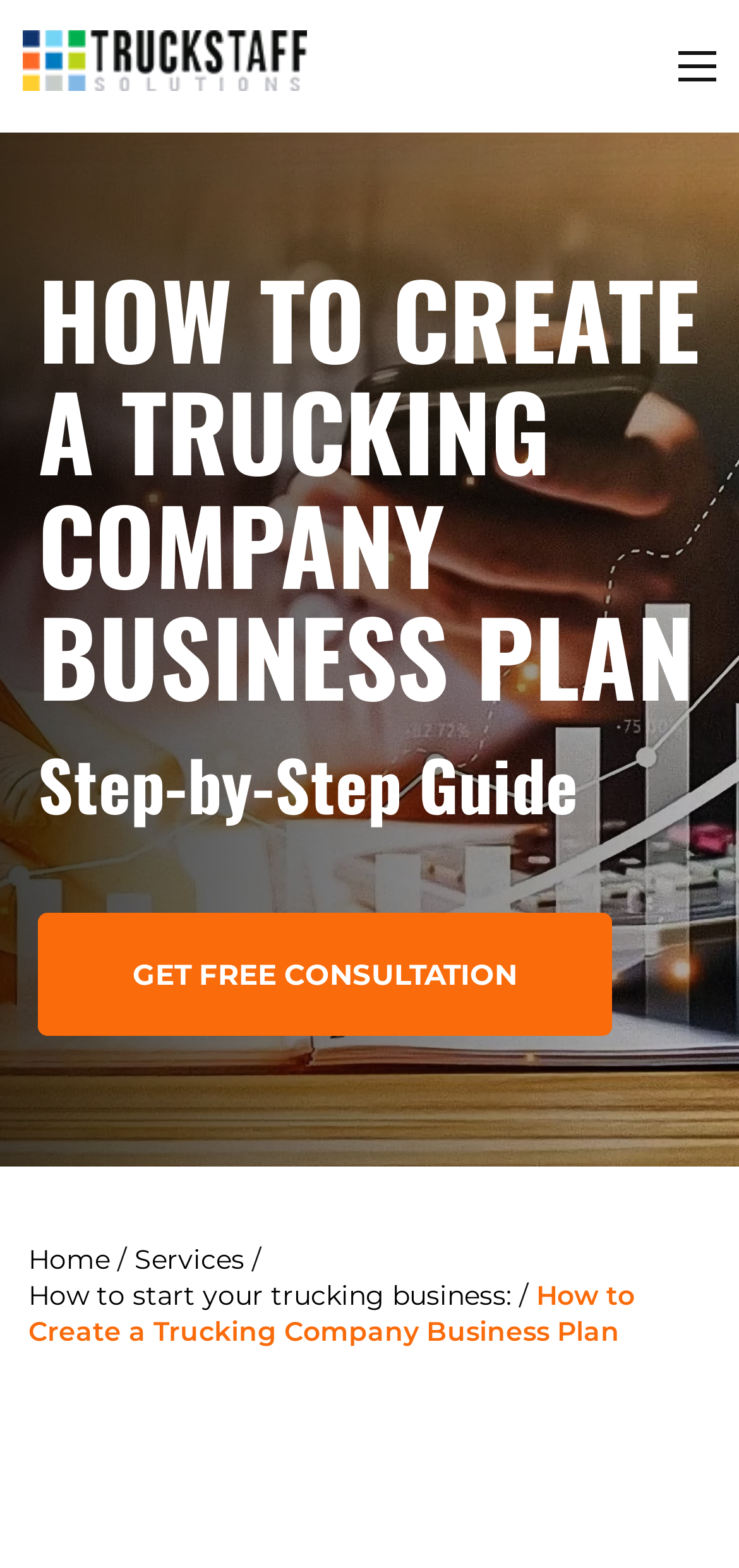What is the relationship between the 'Home' and 'Services' links?
Based on the image, answer the question with a single word or brief phrase.

They are navigation links